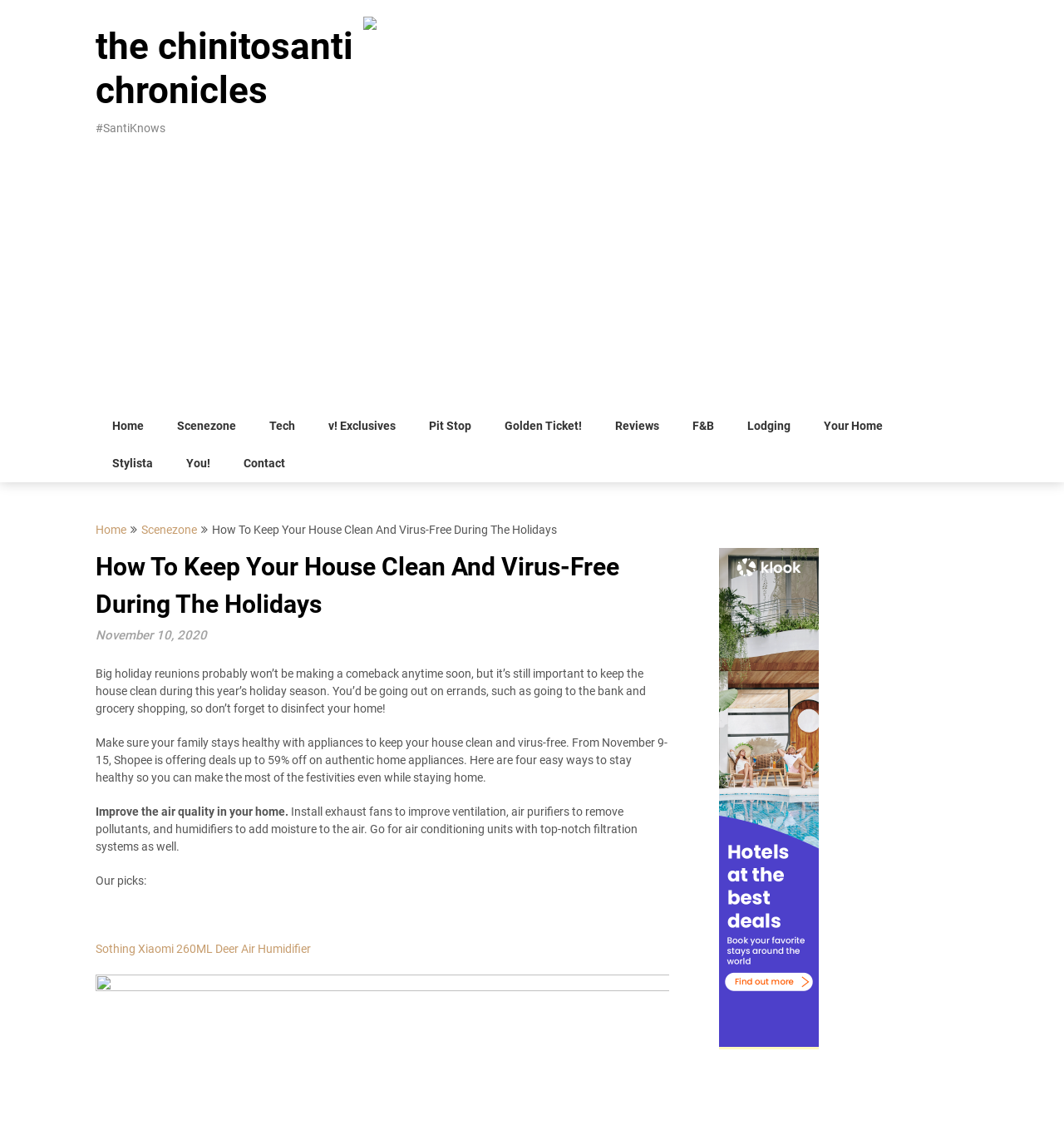What is the purpose of exhaust fans?
Please provide a comprehensive answer based on the information in the image.

As mentioned in the article, installing exhaust fans is one of the ways to improve the air quality in the home, specifically to improve ventilation and remove pollutants from the air.